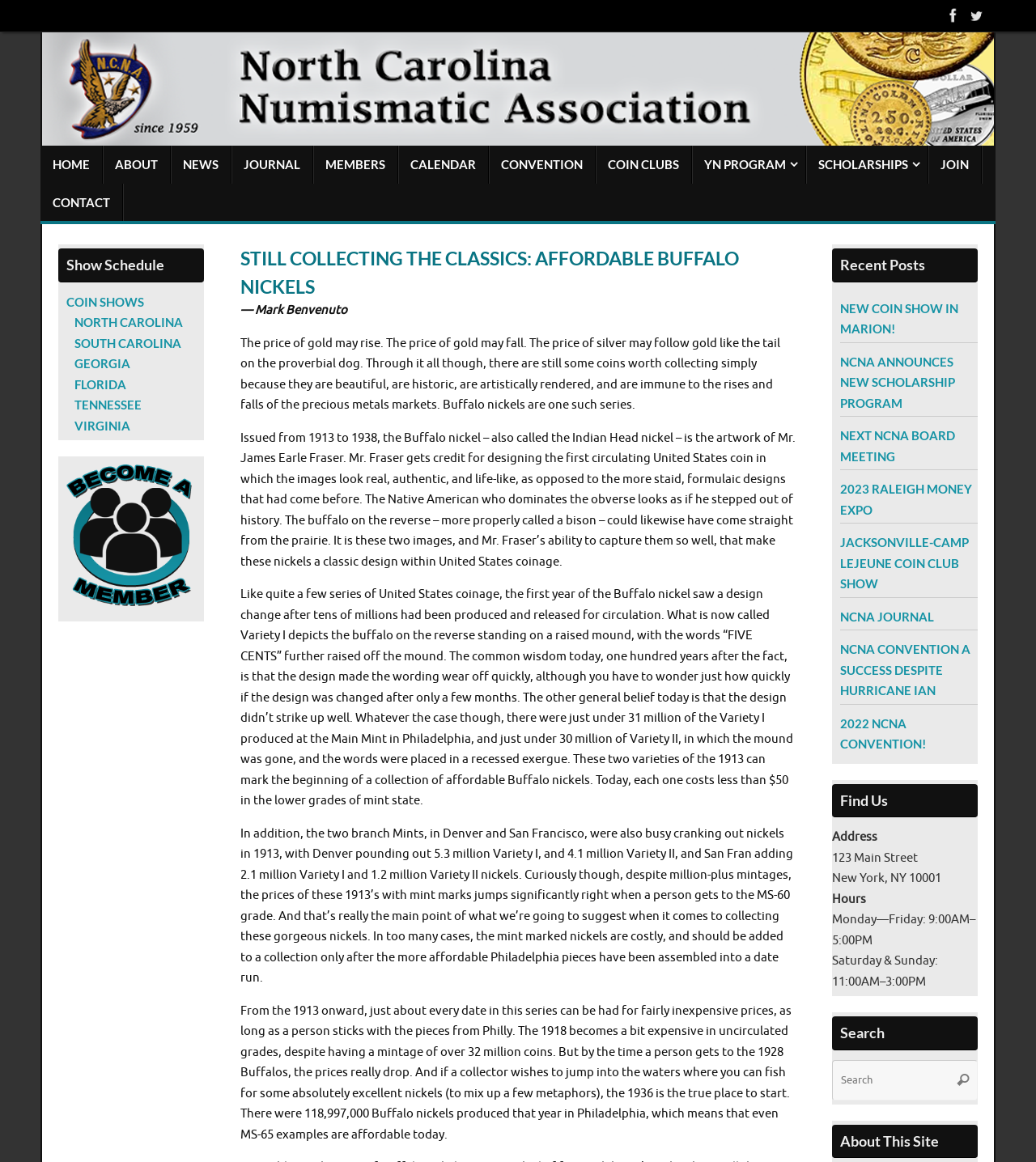Give a concise answer using only one word or phrase for this question:
What is the name of the coin series discussed?

Buffalo nickel